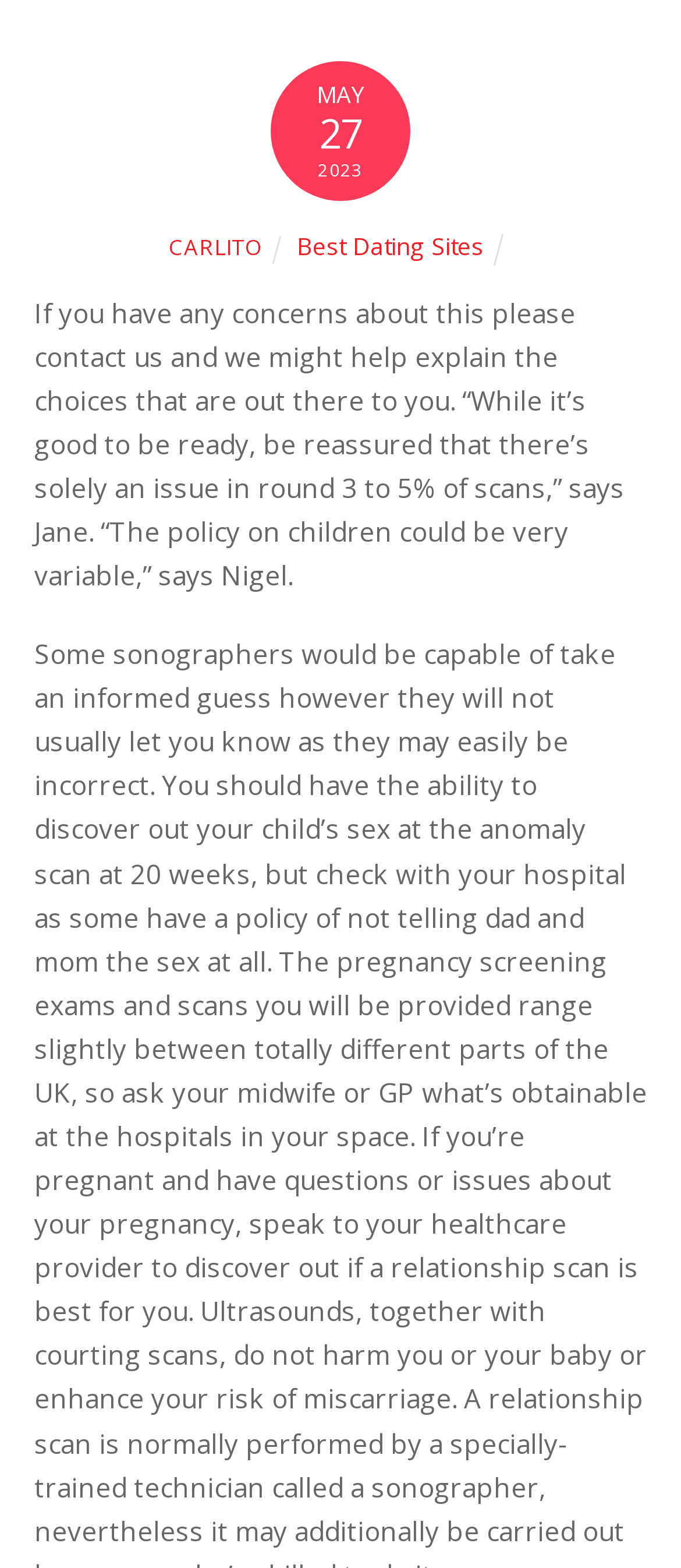Produce a meticulous description of the webpage.

The webpage appears to be a discussion forum or community page focused on pregnancy and dating scans. At the top of the page, there is a timestamp indicating the date "MAY 27, 2023". Below the timestamp, there are two links: "CARLITO" and "Best Dating Sites", positioned side by side, with the latter taking up more horizontal space.

Further down the page, there is a block of text that spans almost the entire width of the page. This text discusses concerns about dating scans, quoting individuals named Jane and Nigel, and provides reassurance about the rarity of issues with scans. The text is positioned roughly in the middle of the page, vertically.